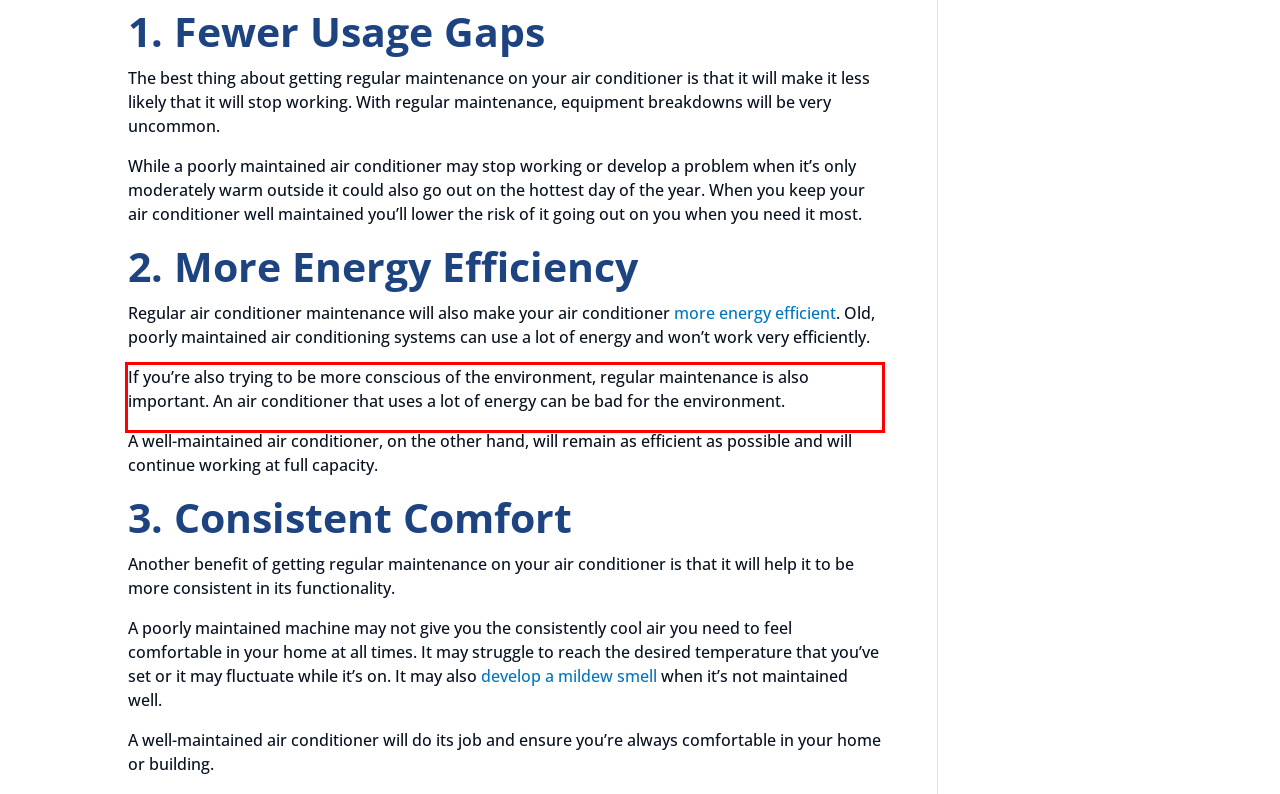You are provided with a screenshot of a webpage that includes a UI element enclosed in a red rectangle. Extract the text content inside this red rectangle.

If you’re also trying to be more conscious of the environment, regular maintenance is also important. An air conditioner that uses a lot of energy can be bad for the environment.